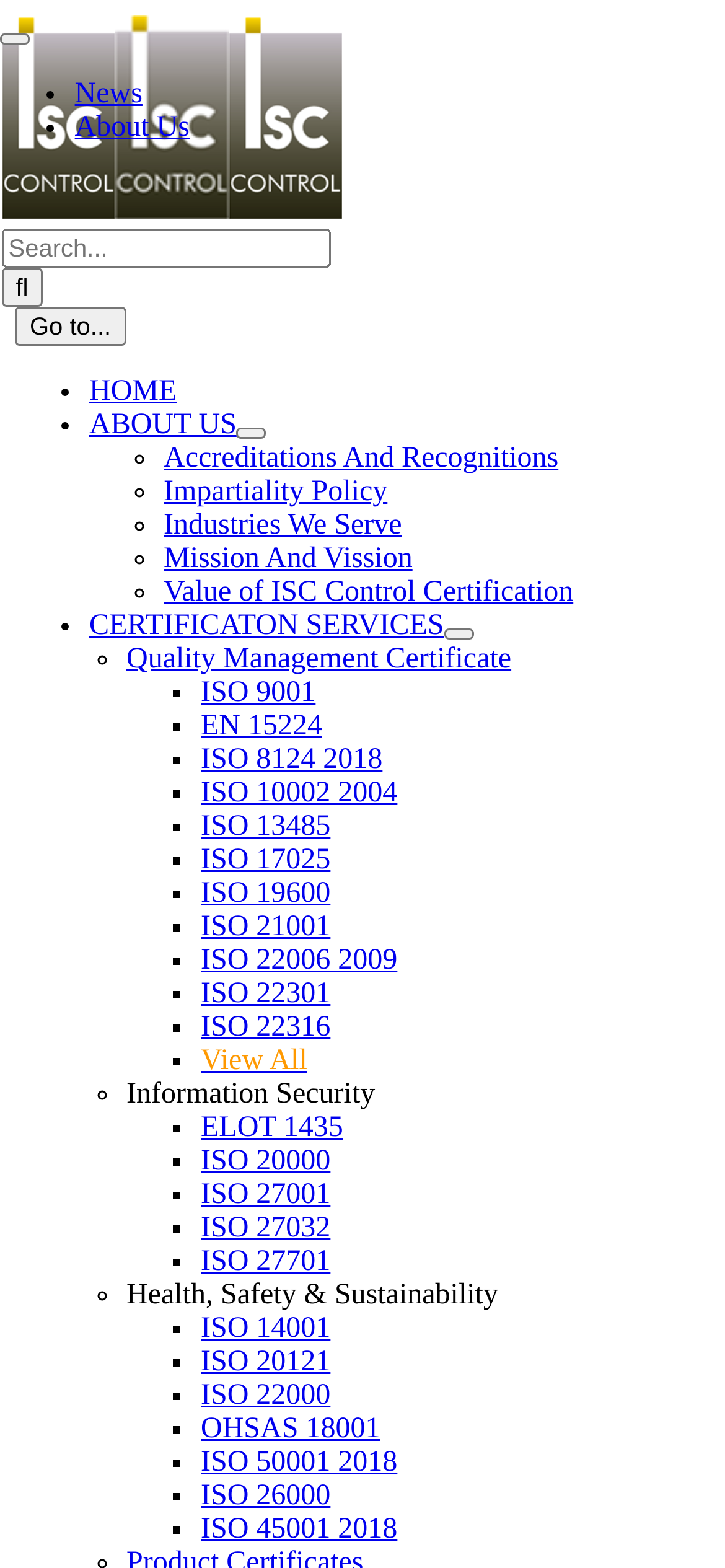From the image, can you give a detailed response to the question below:
What is the first link under the ABOUT US menu?

When we open the ABOUT US menu, we can see a list of links. The first link is Accreditations And Recognitions, which is a submenu item.